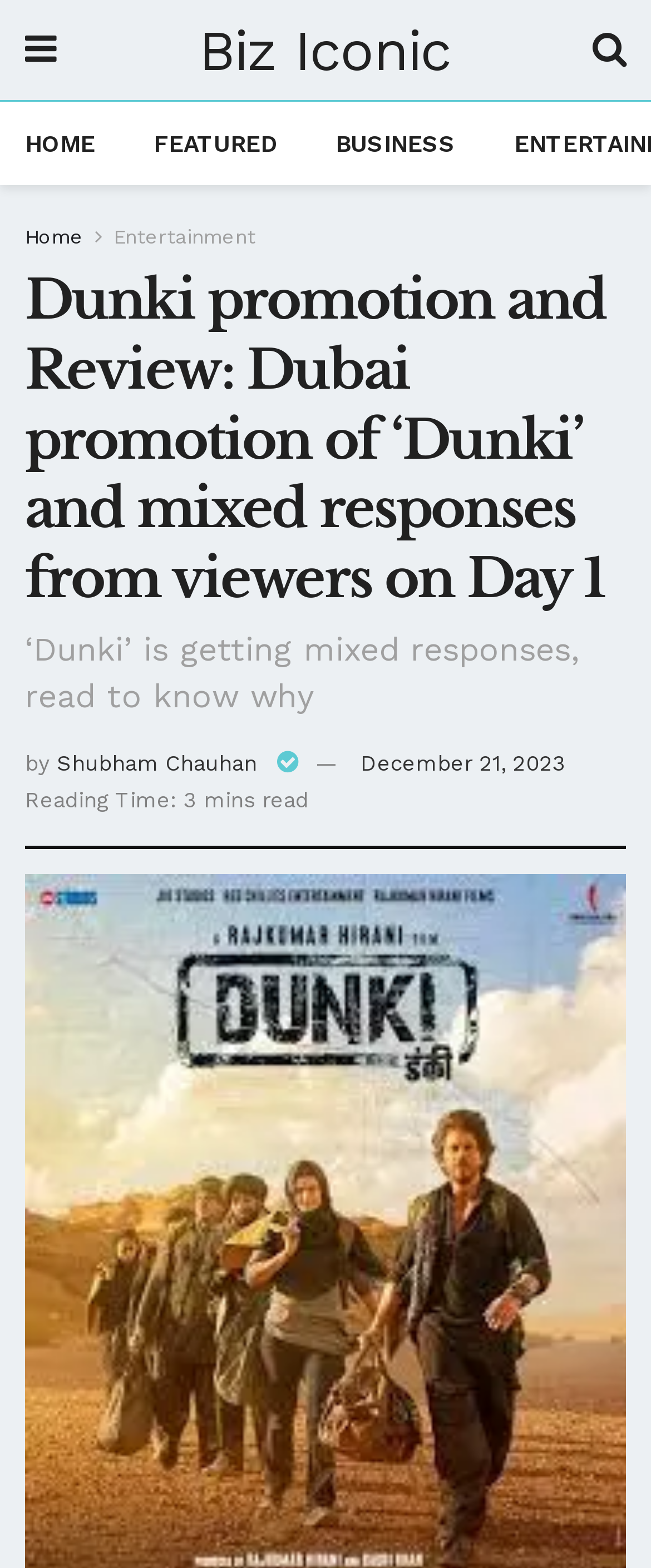Detail the various sections and features of the webpage.

The webpage is about the promotion and review of the movie "Dunki" starring Shah Rukh Khan. At the top left corner, there are several links, including "HOME", "FEATURED", and "BUSINESS", which are likely navigation links. Next to these links, there is a smaller link with a home icon and another link with an entertainment label.

Below these links, there is a large heading that reads "Dunki promotion and Review: Dubai promotion of ‘Dunki’ and mixed responses from viewers on Day 1". This heading spans almost the entire width of the page.

Underneath the heading, there is a smaller heading that reads "‘Dunki’ is getting mixed responses, read to know why". This heading is also quite wide, but not as wide as the first one.

To the left of the smaller heading, there is a static text "by" followed by a link to the author's name, "Shubham Chauhan". On the same line, but to the right, there is a link to the publication date, "December 21, 2023".

Below the author and publication date information, there is a static text that reads "Reading Time: 3 mins read", indicating the estimated time it takes to read the article.

There are also some icons on the page, including a Facebook icon and a search icon, located at the top right corner.